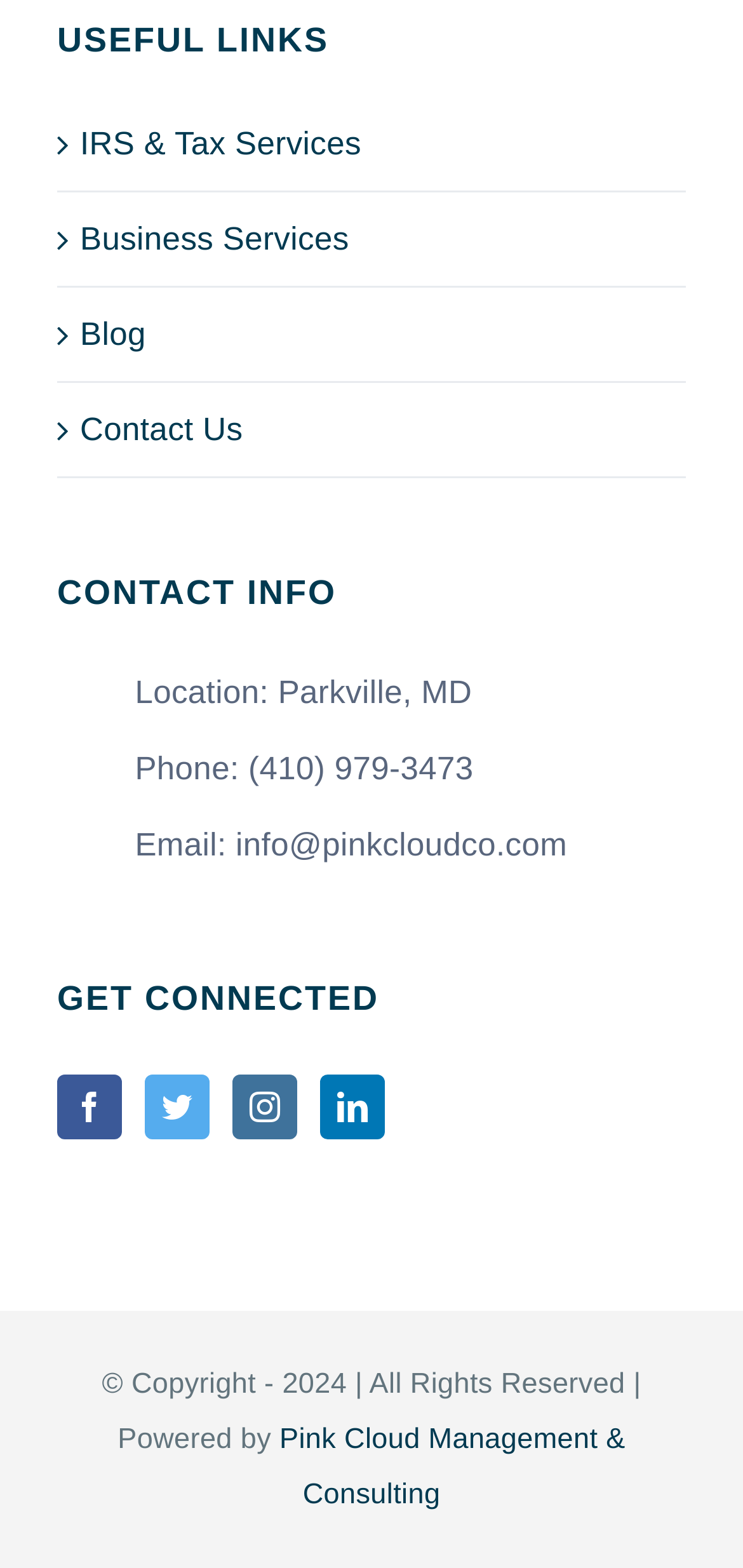Identify the bounding box coordinates of the region I need to click to complete this instruction: "Contact Us".

[0.108, 0.256, 0.897, 0.291]